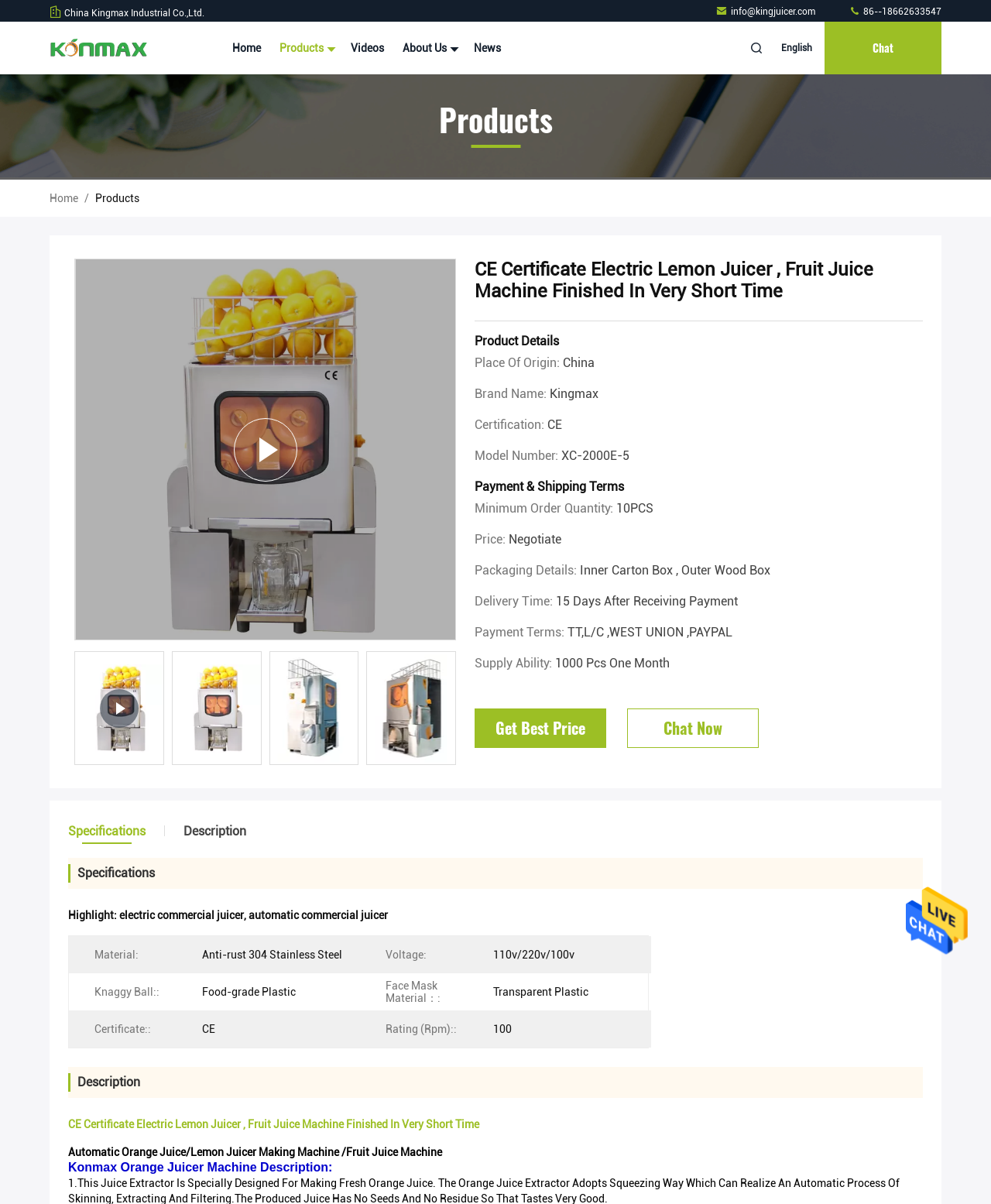What is the main title displayed on this webpage?

CE Certificate Electric Lemon Juicer , Fruit Juice Machine Finished In Very Short Time